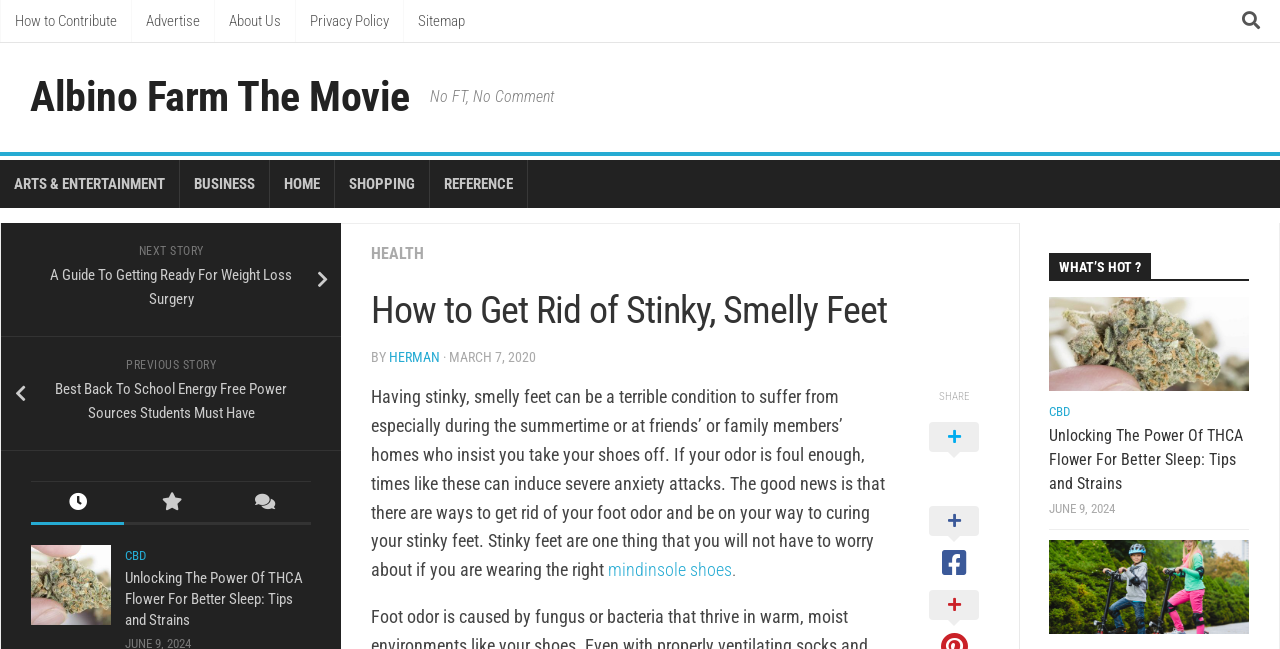What is the category of the article?
Relying on the image, give a concise answer in one word or a brief phrase.

HEALTH